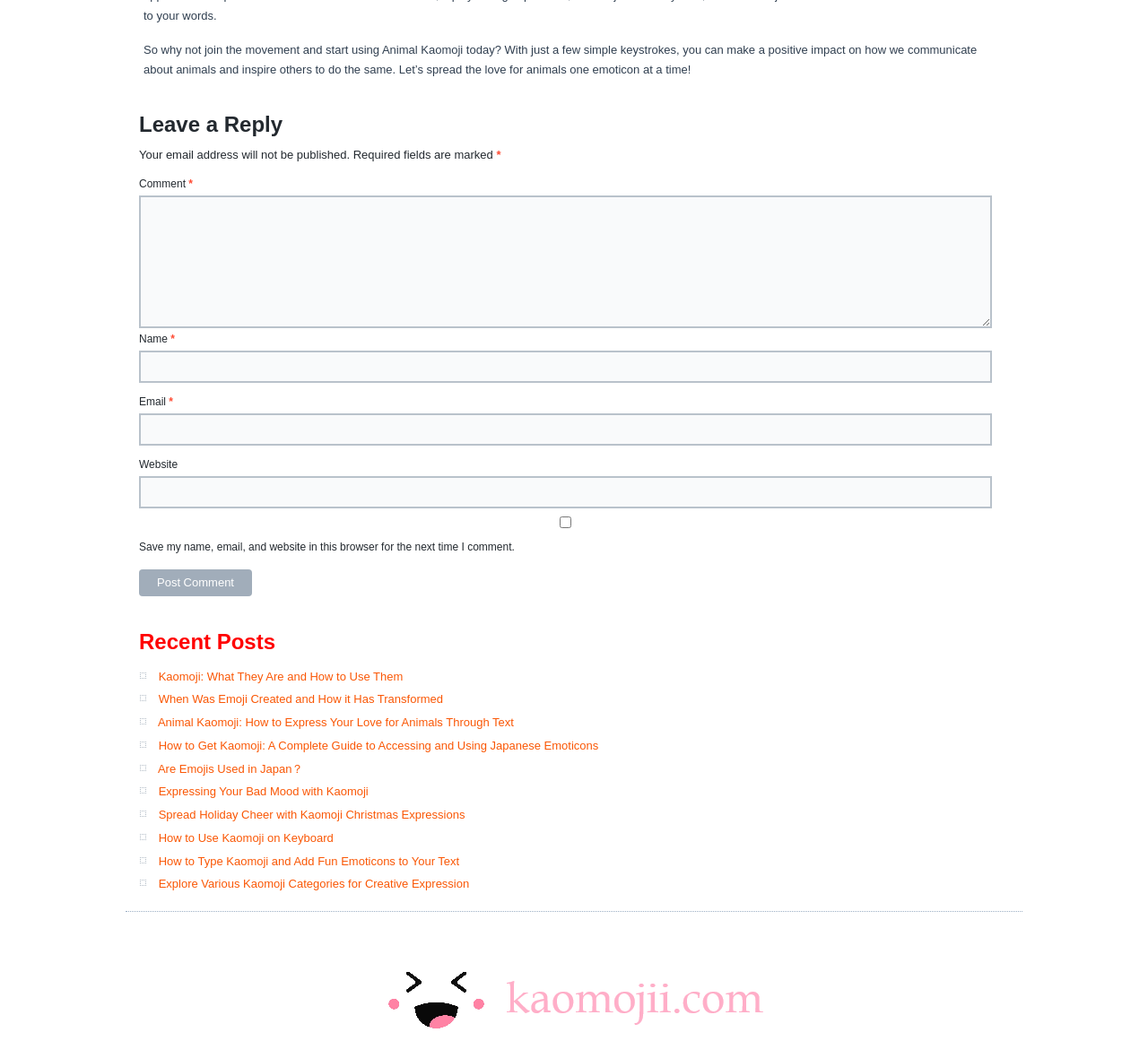How many fields are required to leave a comment?
Please provide a detailed and thorough answer to the question.

The required fields to leave a comment are 'Comment', 'Name', and 'Email', as indicated by the asterisk symbol (*) next to each field.